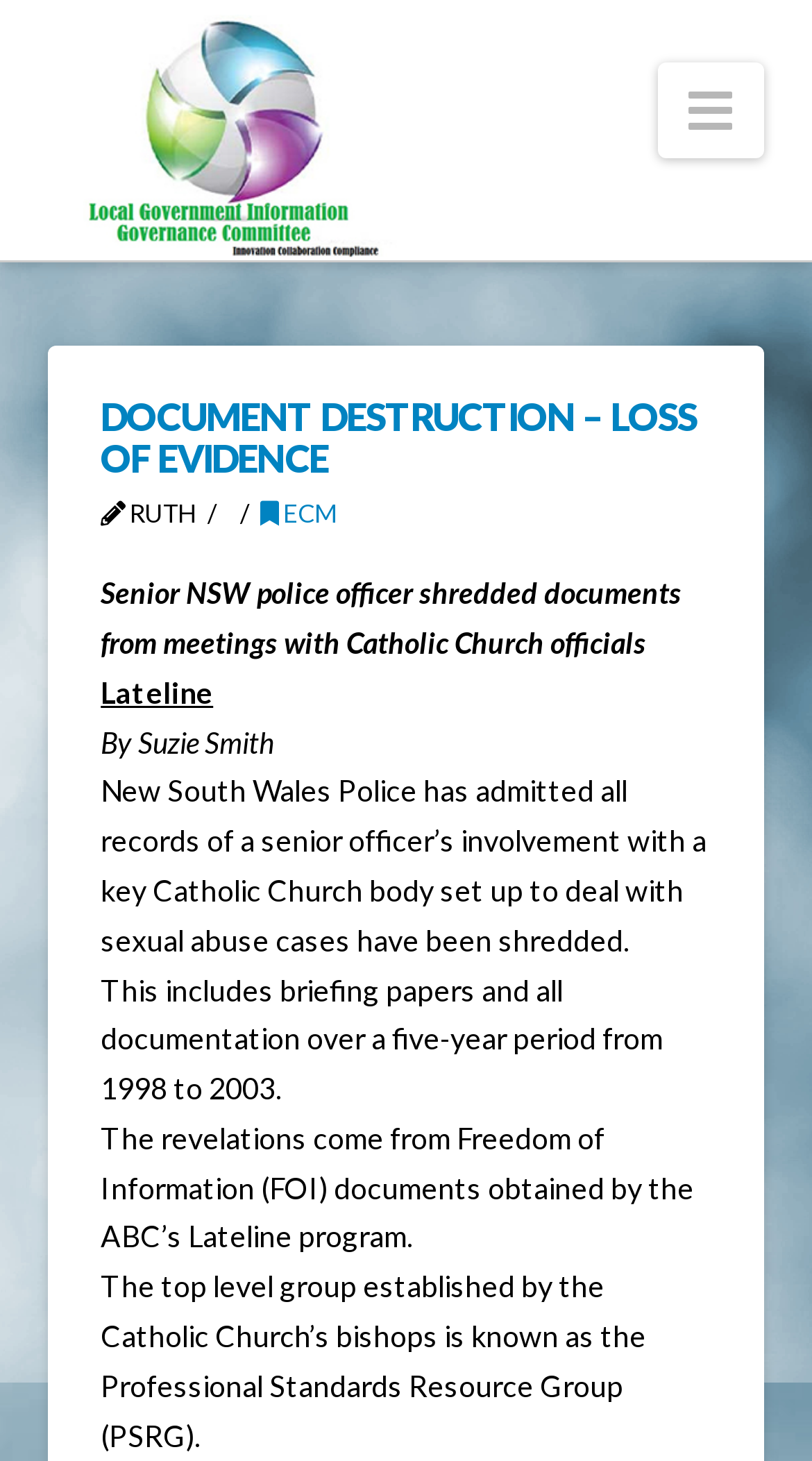Please find and provide the title of the webpage.

DOCUMENT DESTRUCTION – LOSS OF EVIDENCE